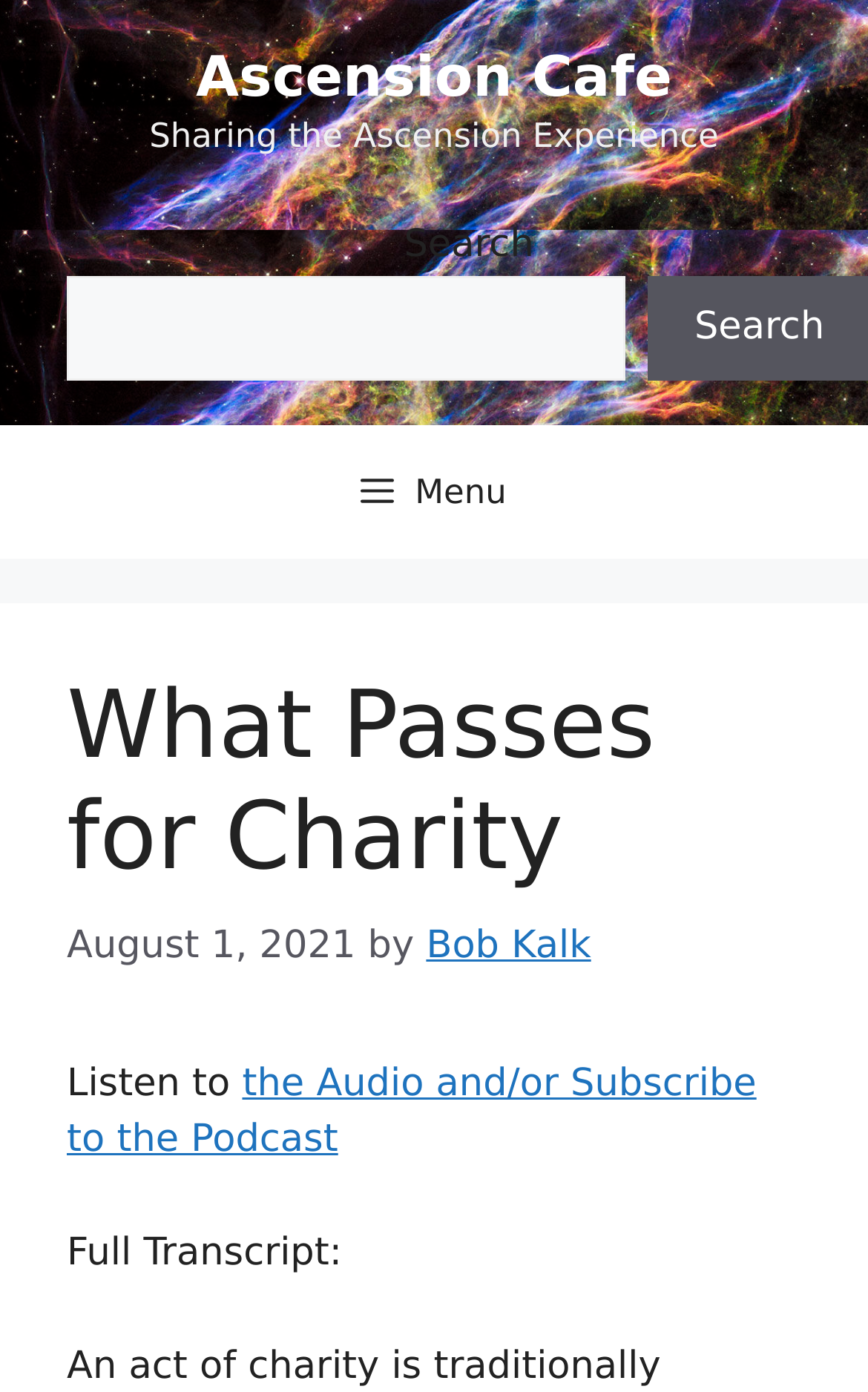Provide the bounding box coordinates, formatted as (top-left x, top-left y, bottom-right x, bottom-right y), with all values being floating point numbers between 0 and 1. Identify the bounding box of the UI element that matches the description: Menu

[0.051, 0.305, 0.949, 0.401]